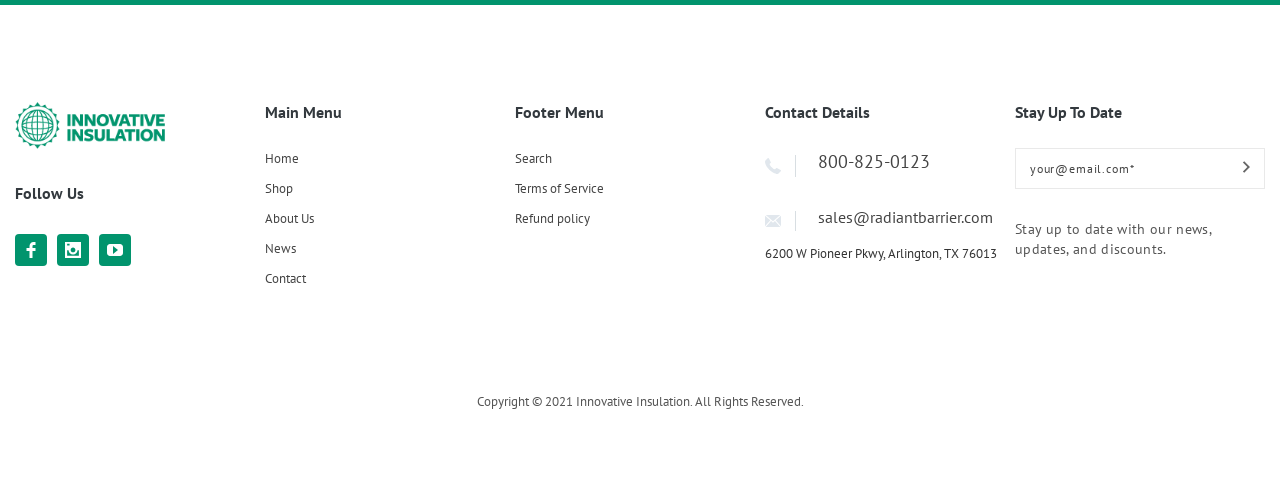Based on the image, provide a detailed and complete answer to the question: 
What social media platforms are listed?

I found the answer by looking at the links under the 'Follow Us' heading, which include 'Innovative Insulation Inc. on Facebook', 'Innovative Insulation Inc. on Instagram', and 'Innovative Insulation Inc. on YouTube'.